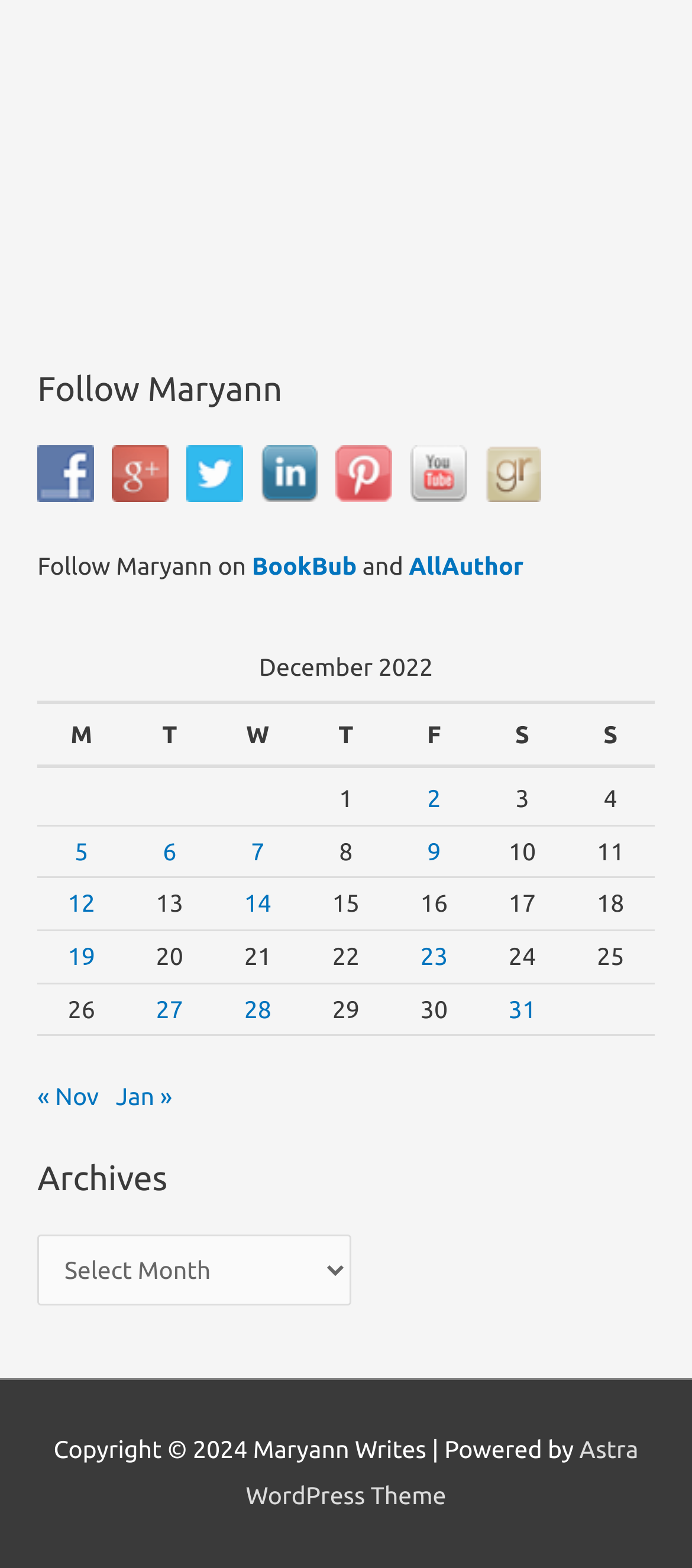Extract the bounding box coordinates for the described element: "« Nov". The coordinates should be represented as four float numbers between 0 and 1: [left, top, right, bottom].

[0.054, 0.69, 0.143, 0.708]